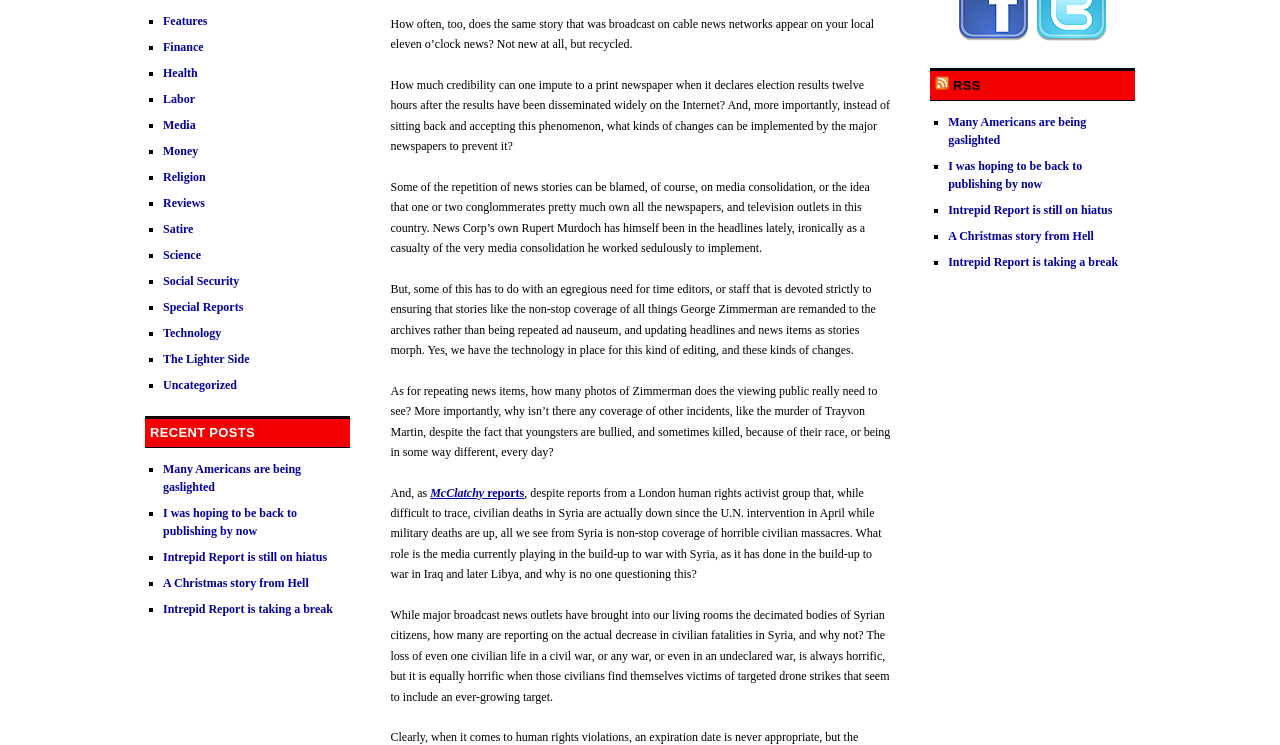Determine the bounding box coordinates of the UI element described below. Use the format (top-left x, top-left y, bottom-right x, bottom-right y) with floating point numbers between 0 and 1: A Christmas story from Hell

[0.127, 0.773, 0.241, 0.791]